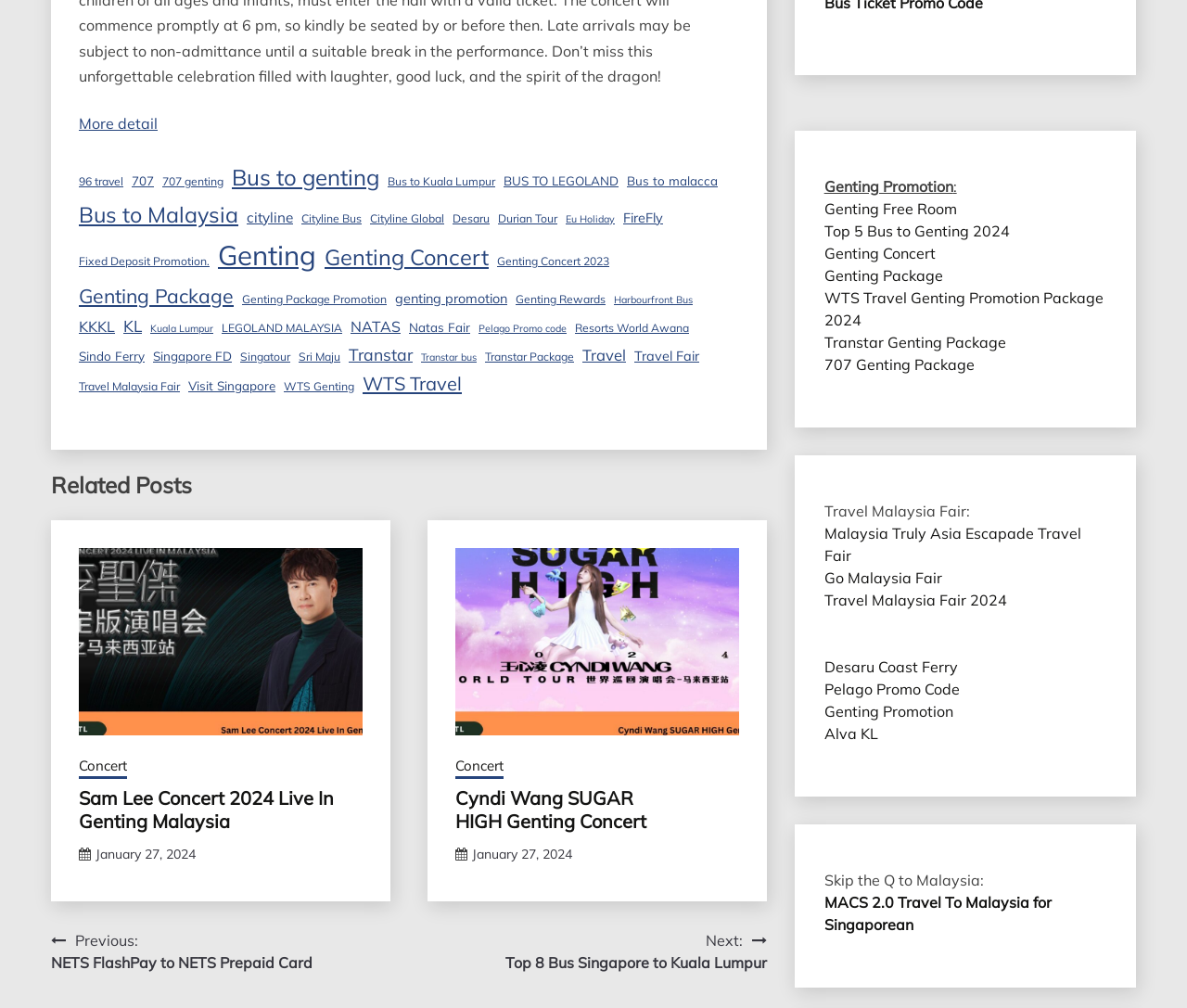Answer briefly with one word or phrase:
What is the date of the Sam Lee Concert 2024 Live In Genting Malaysia?

January 27, 2024